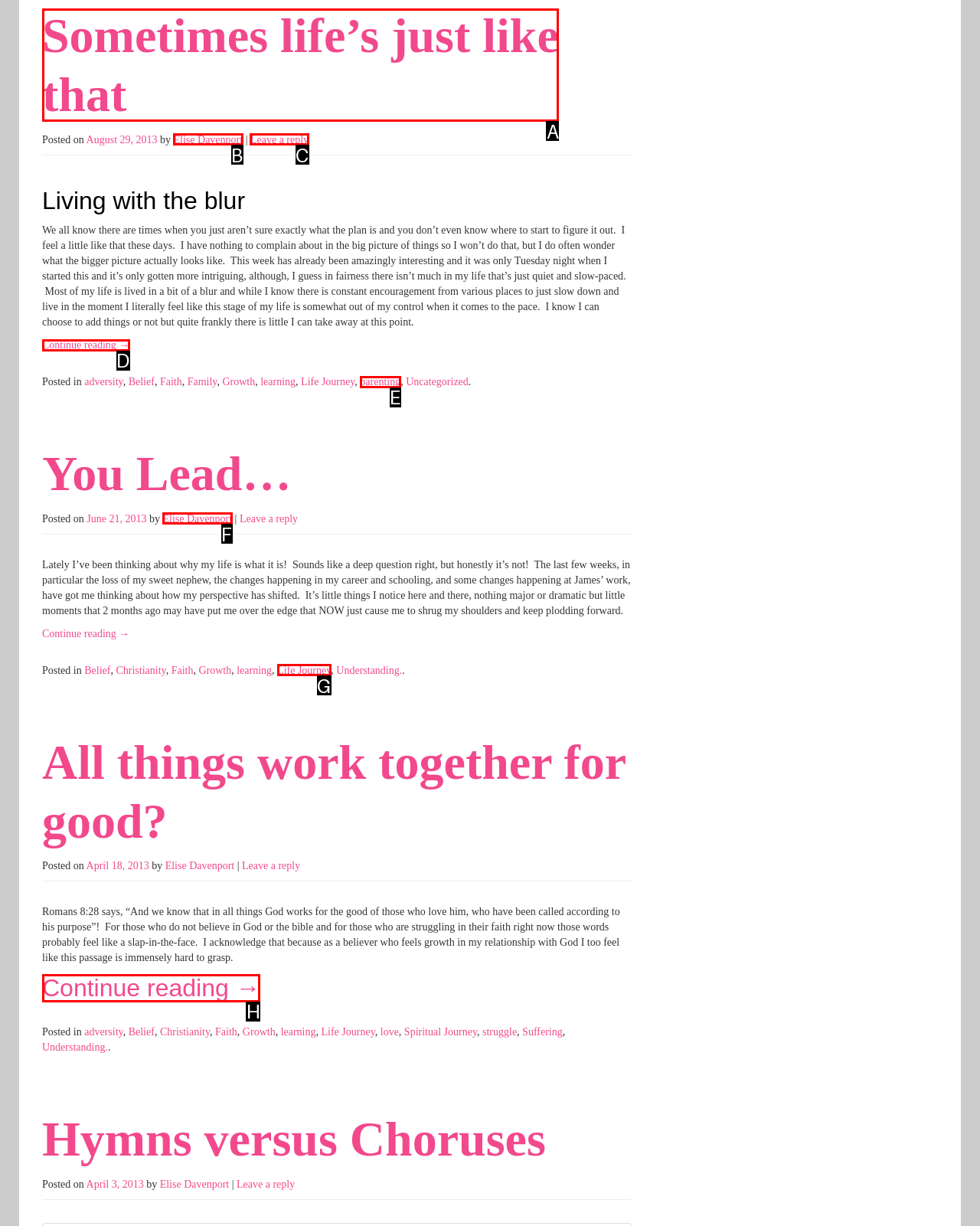Find the HTML element that matches the description provided: Sometimes life’s just like that
Answer using the corresponding option letter.

A